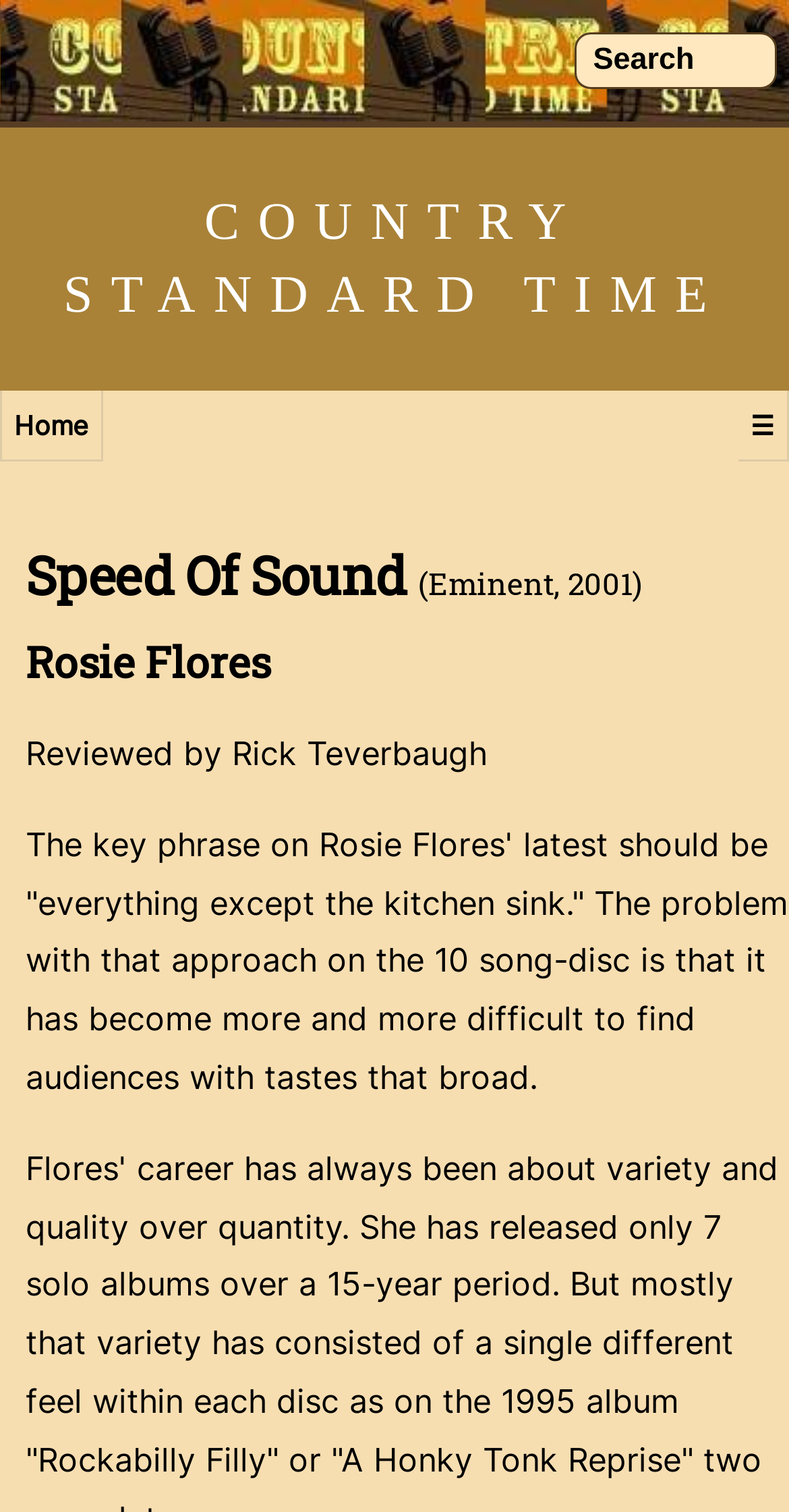Determine and generate the text content of the webpage's headline.

Speed Of Sound (Eminent, 2001)